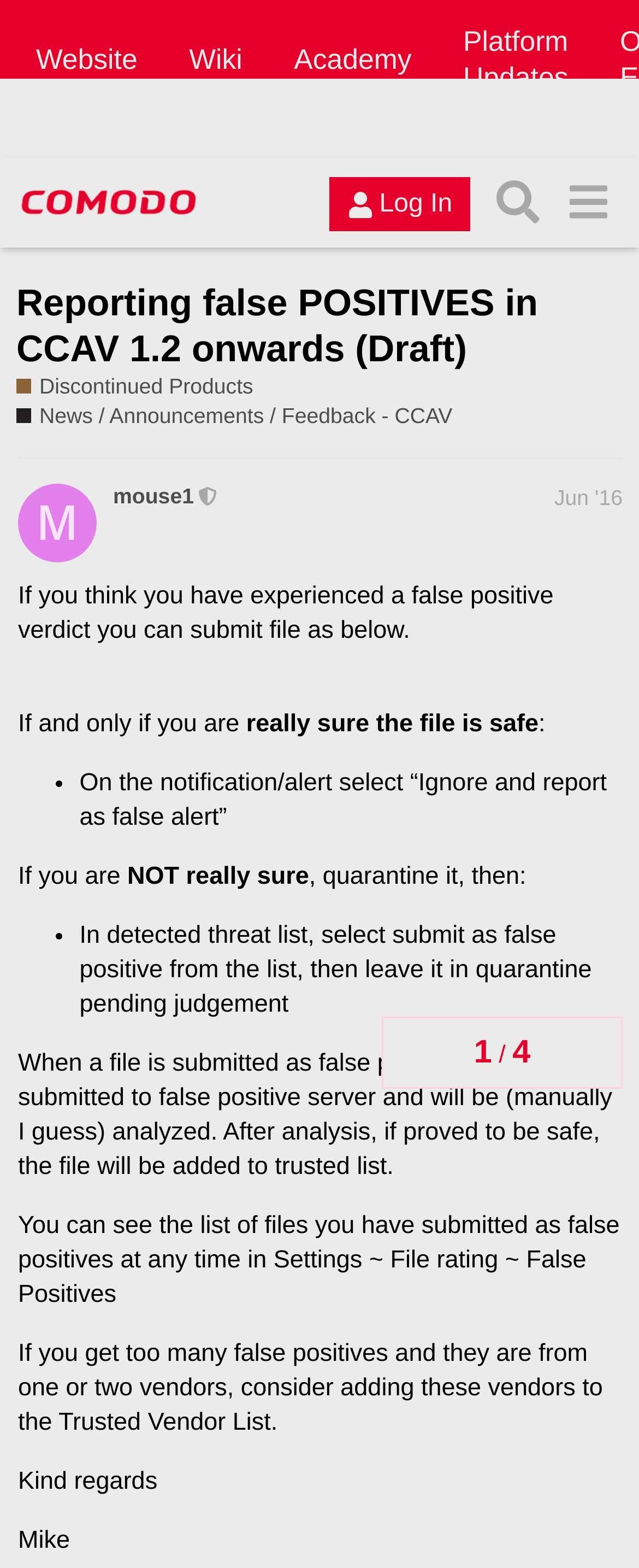Can you specify the bounding box coordinates for the region that should be clicked to fulfill this instruction: "Explore the tag Adobe Campaign".

None